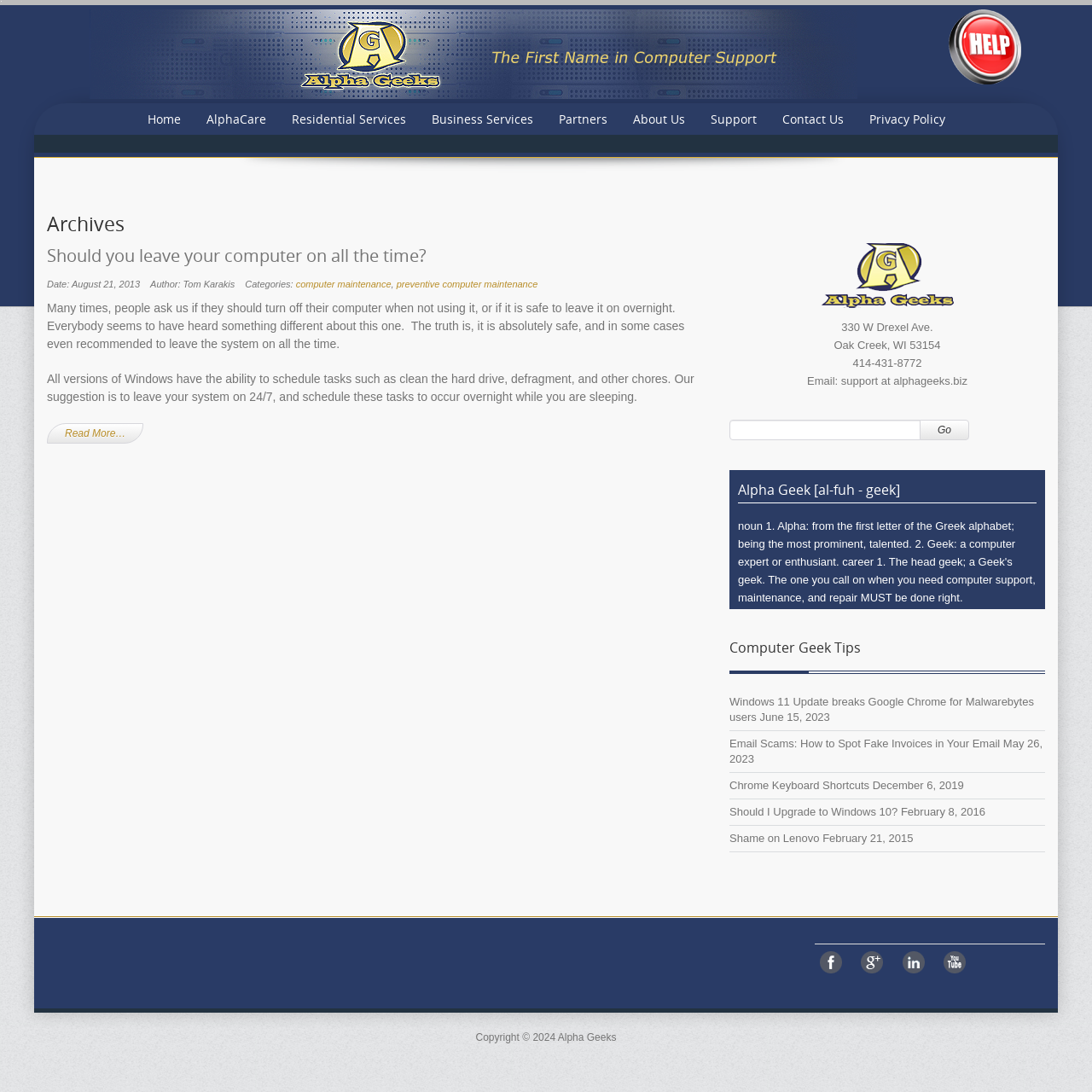Please specify the bounding box coordinates for the clickable region that will help you carry out the instruction: "Visit the 'AlphaCare' page".

[0.179, 0.095, 0.254, 0.123]